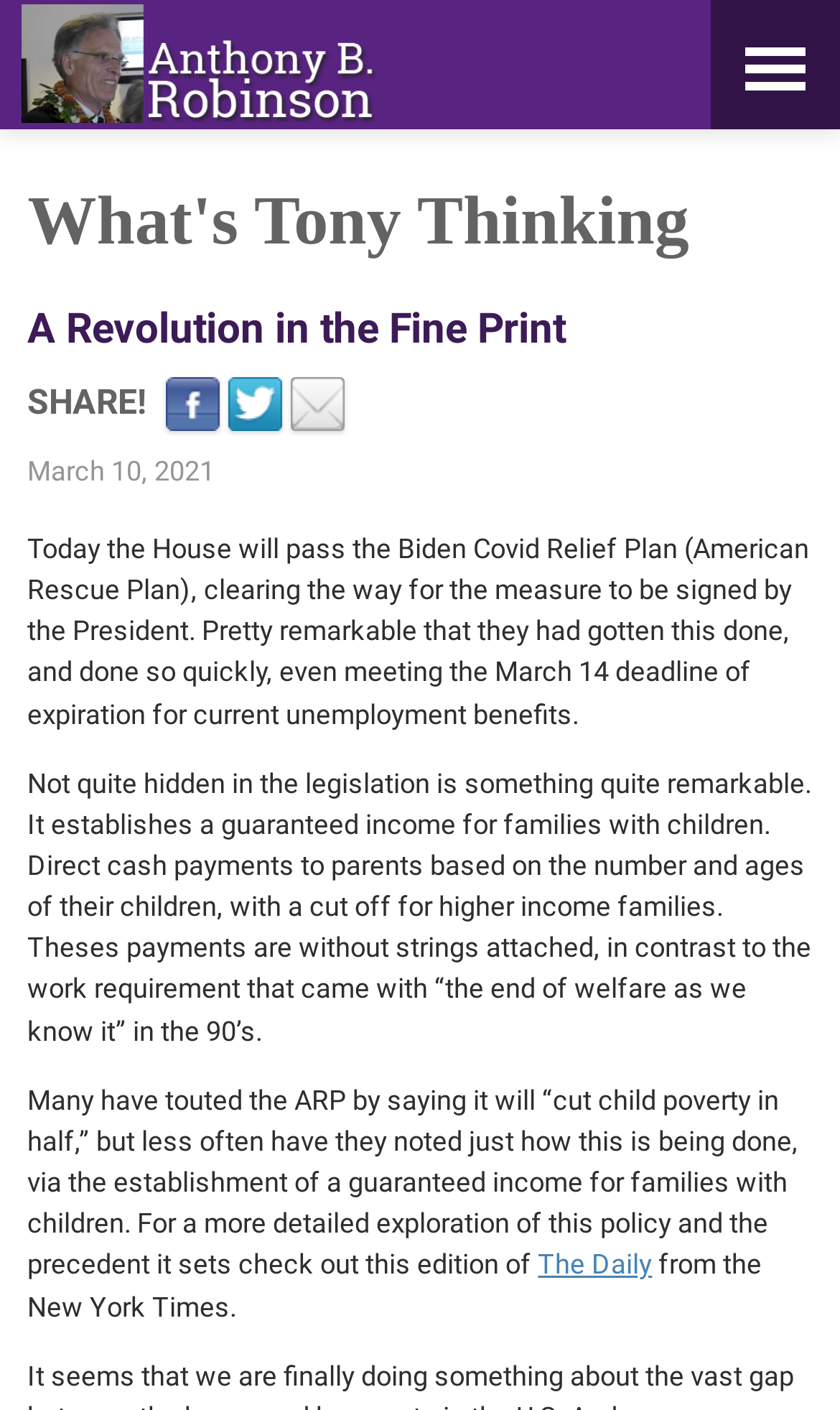Provide a brief response using a word or short phrase to this question:
What is the purpose of the direct cash payments mentioned in the article?

To support families with children